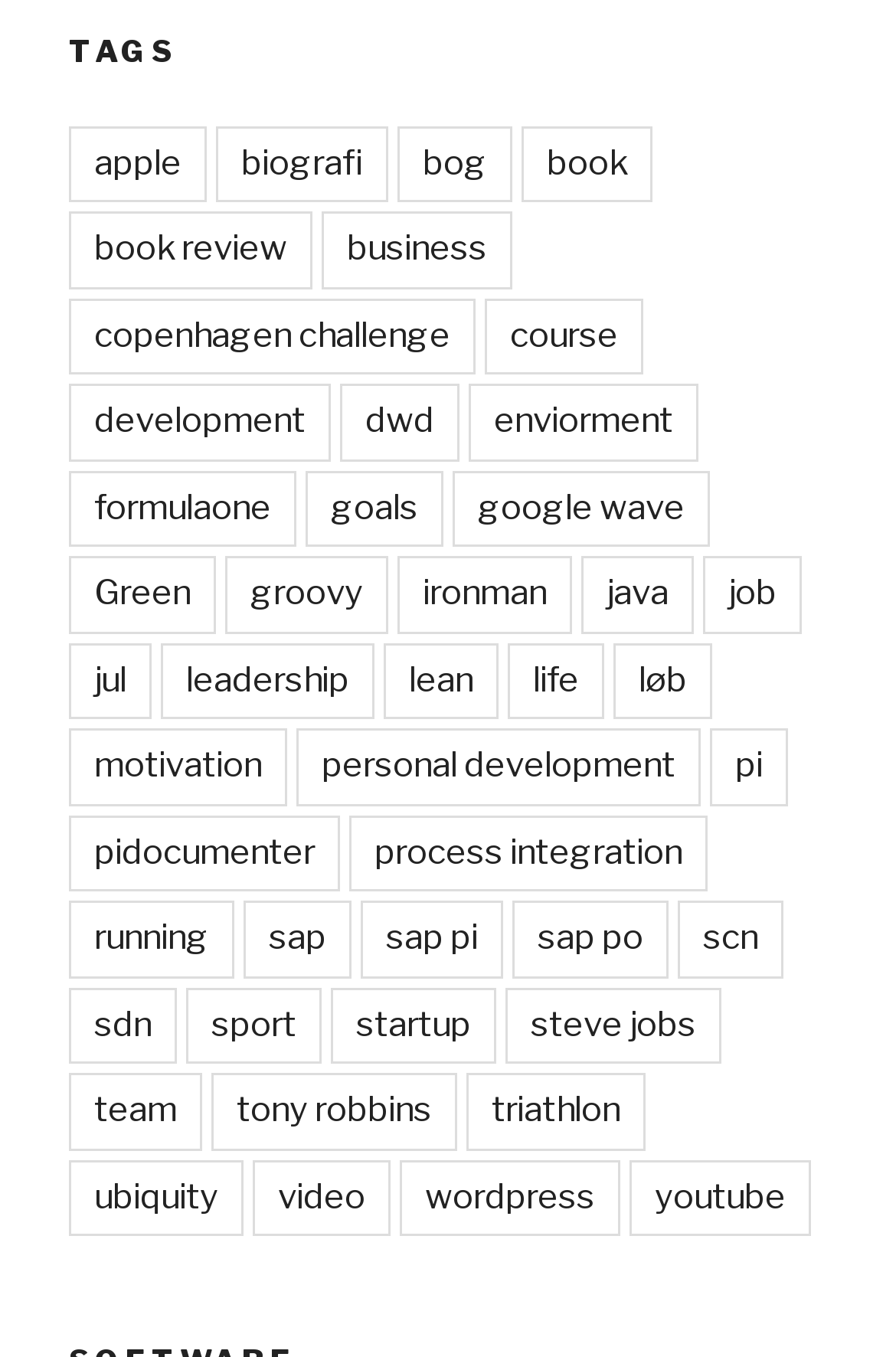Using the information in the image, give a comprehensive answer to the question: 
What is the main category of the webpage?

The main category of the webpage is 'TAGS' which is indicated by the heading element with the text 'TAGS' at the top of the webpage.